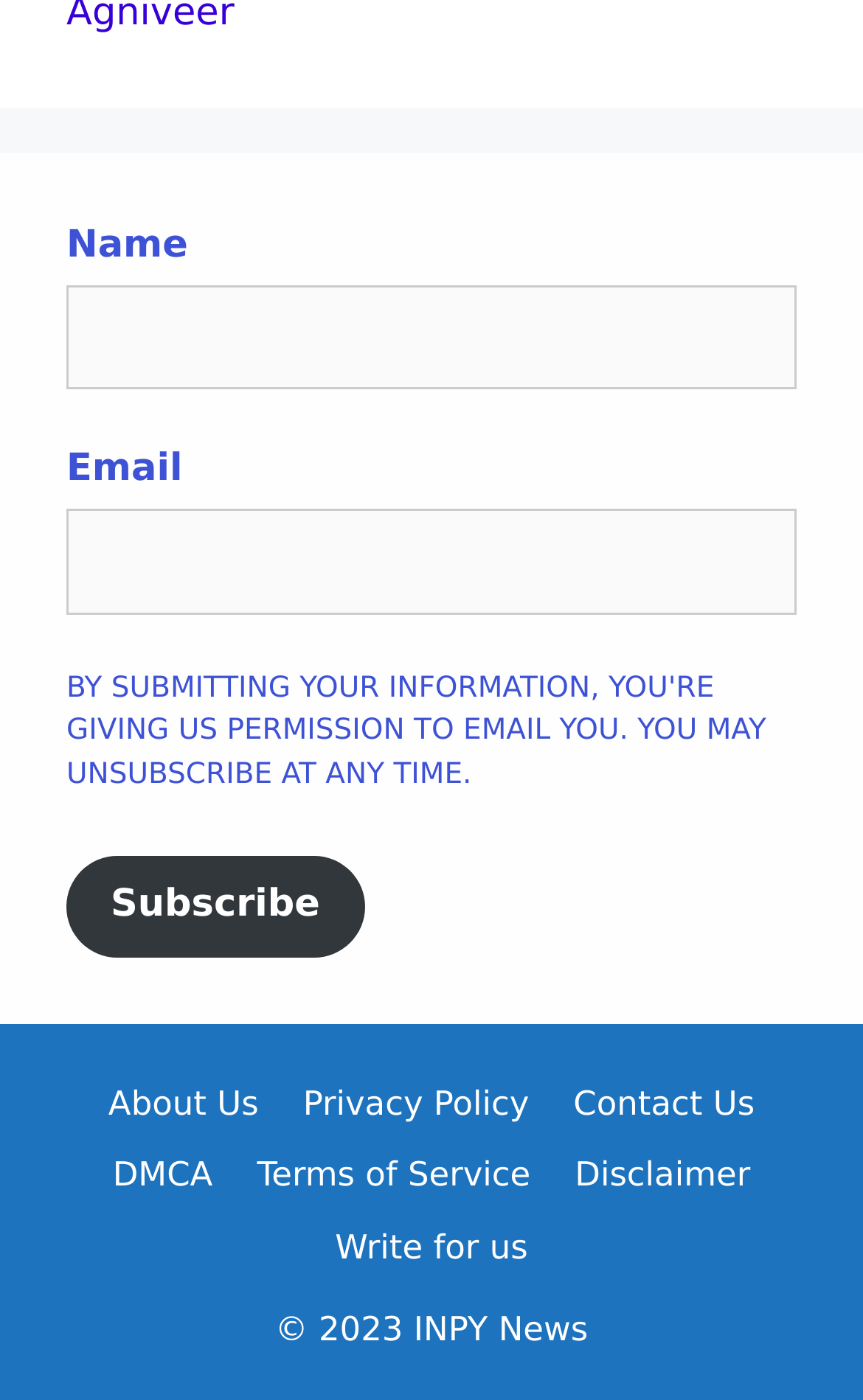Determine the bounding box coordinates (top-left x, top-left y, bottom-right x, bottom-right y) of the UI element described in the following text: aria-label="Search"

None